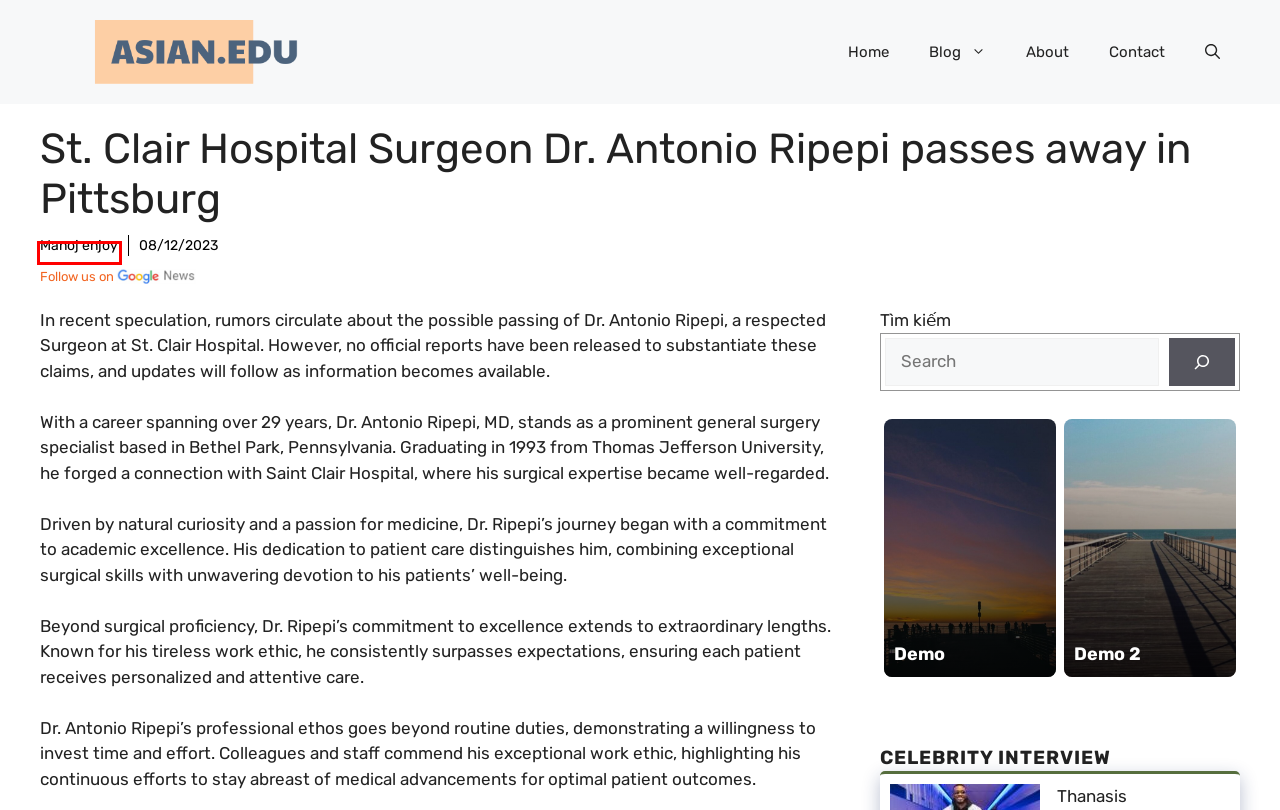You have been given a screenshot of a webpage with a red bounding box around a UI element. Select the most appropriate webpage description for the new webpage that appears after clicking the element within the red bounding box. The choices are:
A. Contact - ASIAN EDU
B. Manoj enjoy - ASIAN EDU
C. Is LaMelo Ball Gay? Sexuality Partner And Dating Life Explored - ASIAN EDU
D. What Was Written In Chalino Sanchez Death Note? Singer Killed - ASIAN EDU
E. Home - ASIAN EDU
F. About - ASIAN EDU
G. Blog - ASIAN EDU
H. Net Worth - ASIAN EDU

B